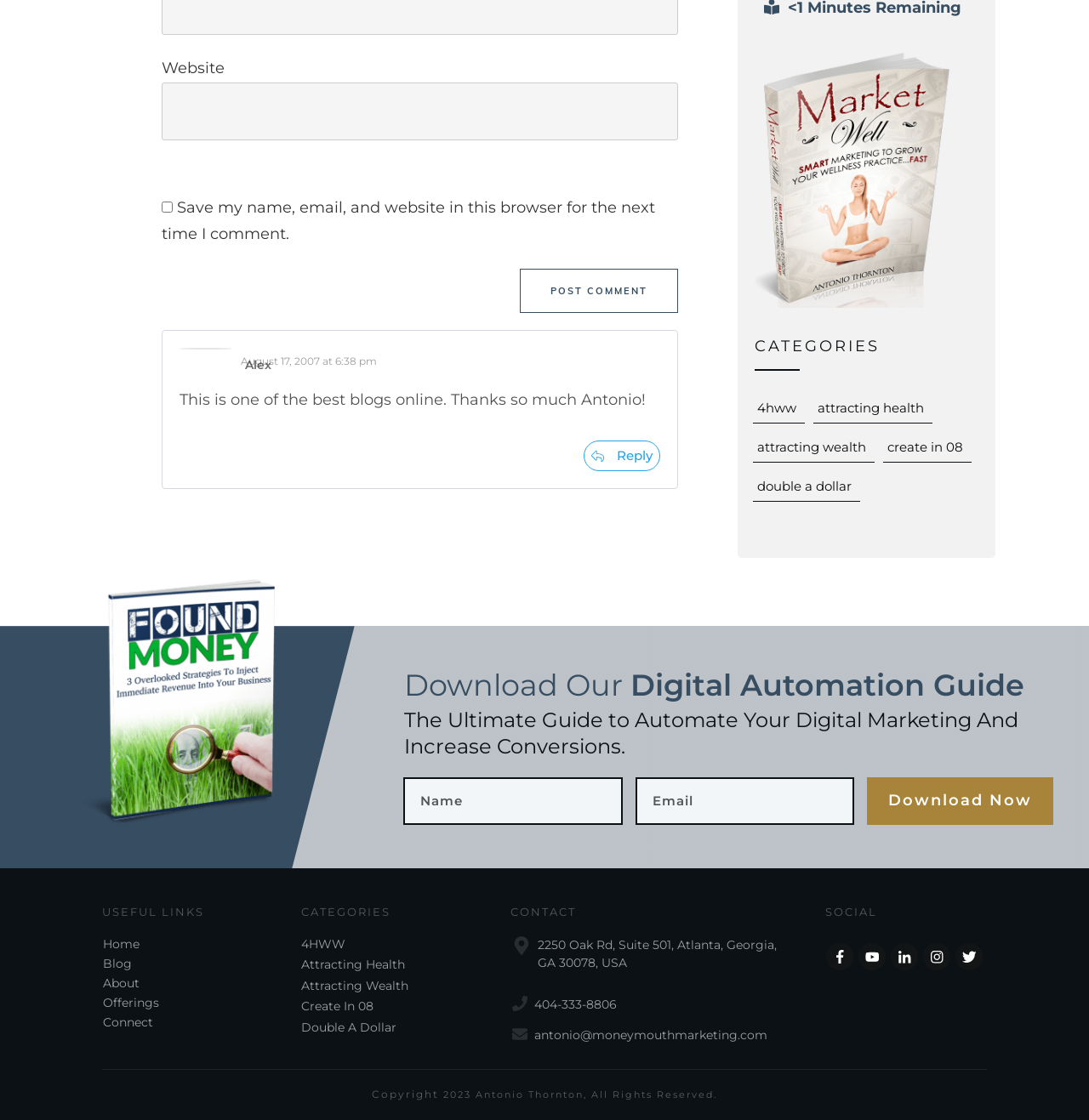What is the phone number listed in the contact section?
Provide a short answer using one word or a brief phrase based on the image.

404-333-8806